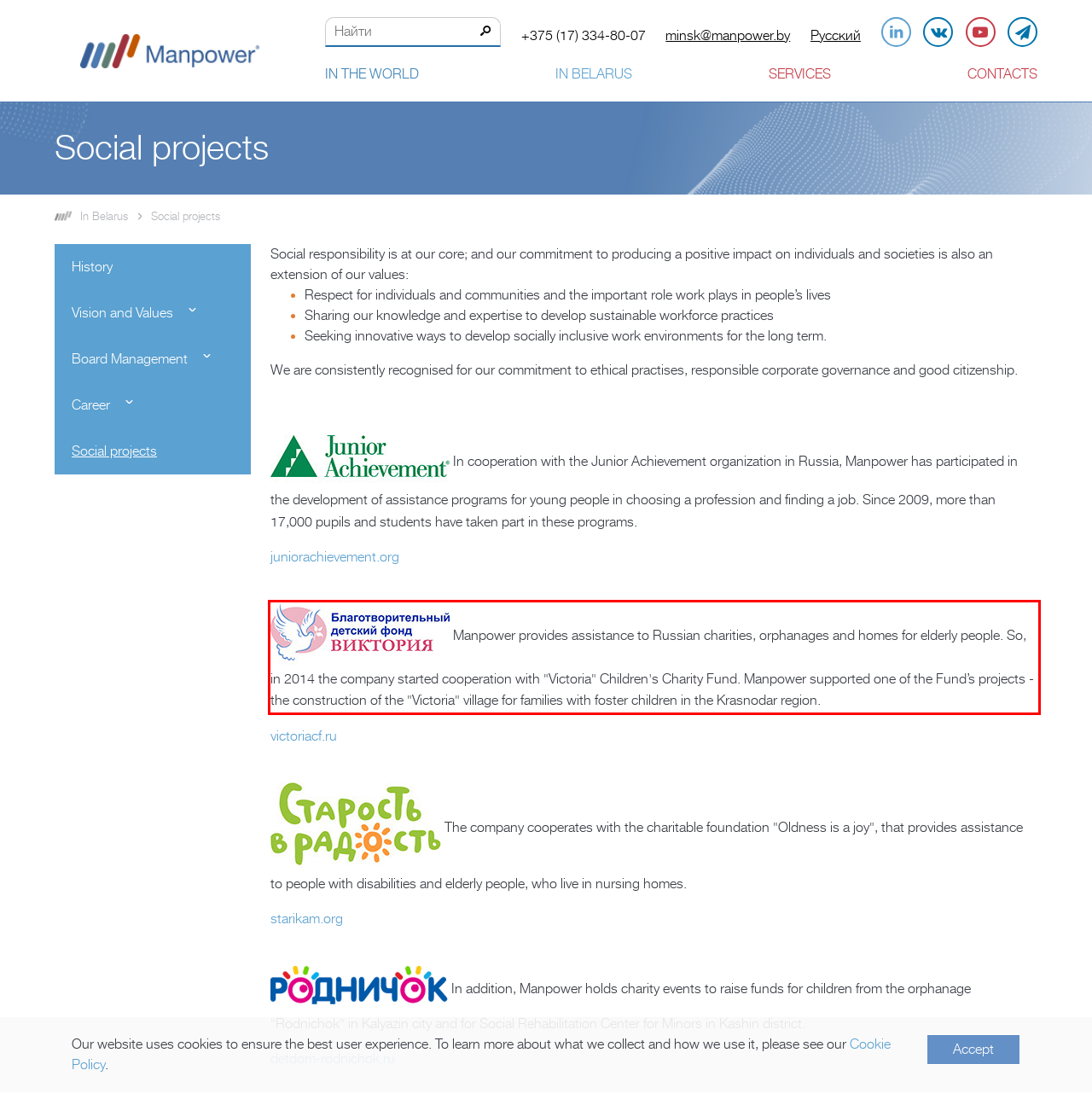Your task is to recognize and extract the text content from the UI element enclosed in the red bounding box on the webpage screenshot.

Manpower provides assistance to Russian charities, orphanages and homes for elderly people. So, in 2014 the company started cooperation with "Victoria" Children's Charity Fund. Manpower supported one of the Fund’s projects - the construction of the "Victoria" village for families with foster children in the Krasnodar region.